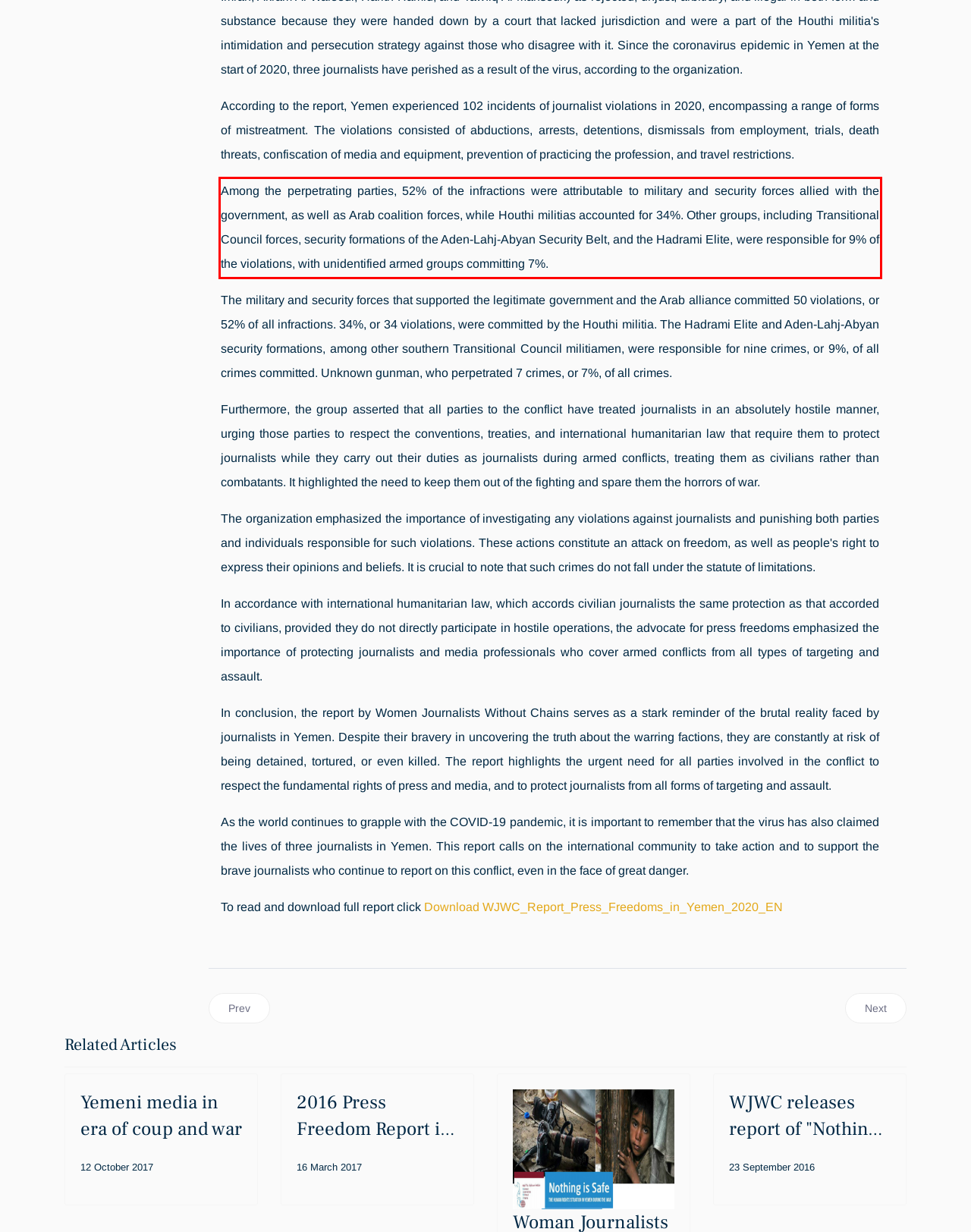You have a screenshot of a webpage with a UI element highlighted by a red bounding box. Use OCR to obtain the text within this highlighted area.

Among the perpetrating parties, 52% of the infractions were attributable to military and security forces allied with the government, as well as Arab coalition forces, while Houthi militias accounted for 34%. Other groups, including Transitional Council forces, security formations of the Aden-Lahj-Abyan Security Belt, and the Hadrami Elite, were responsible for 9% of the violations, with unidentified armed groups committing 7%.